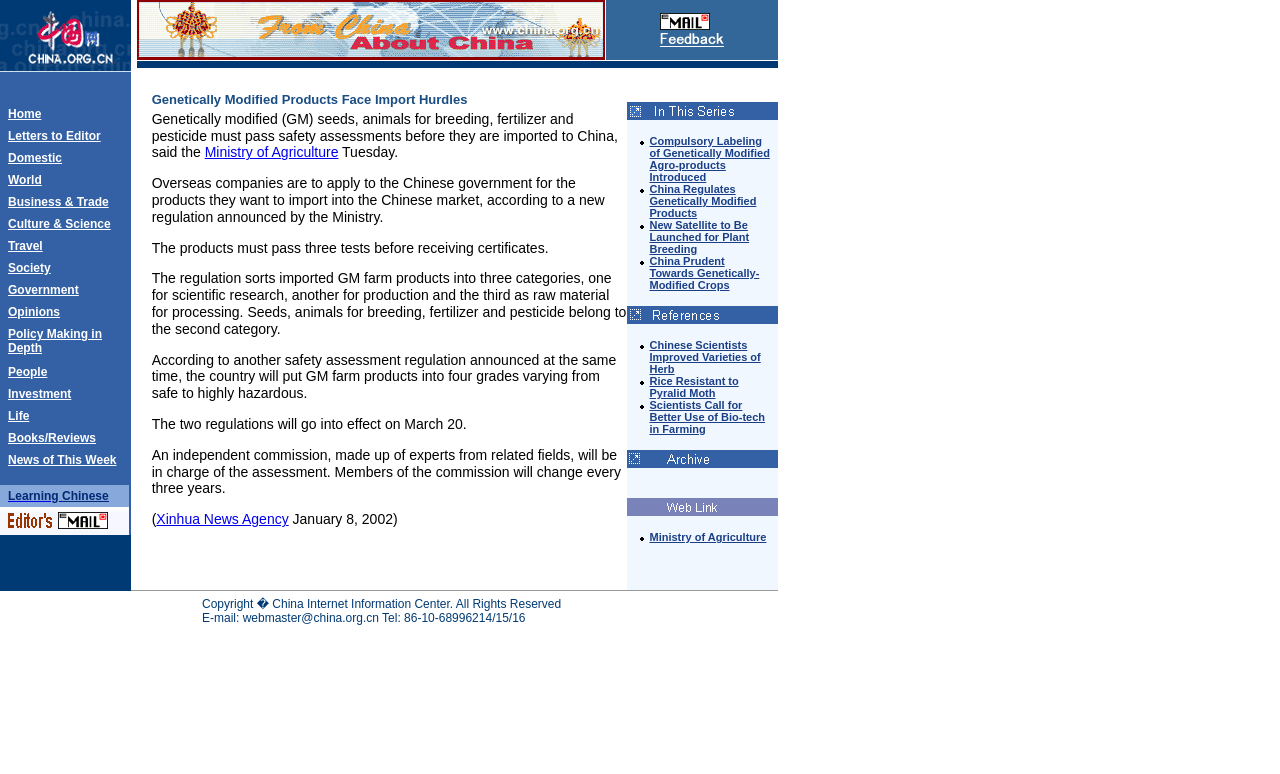Is there an image on the webpage?
Please provide a single word or phrase based on the screenshot.

Yes